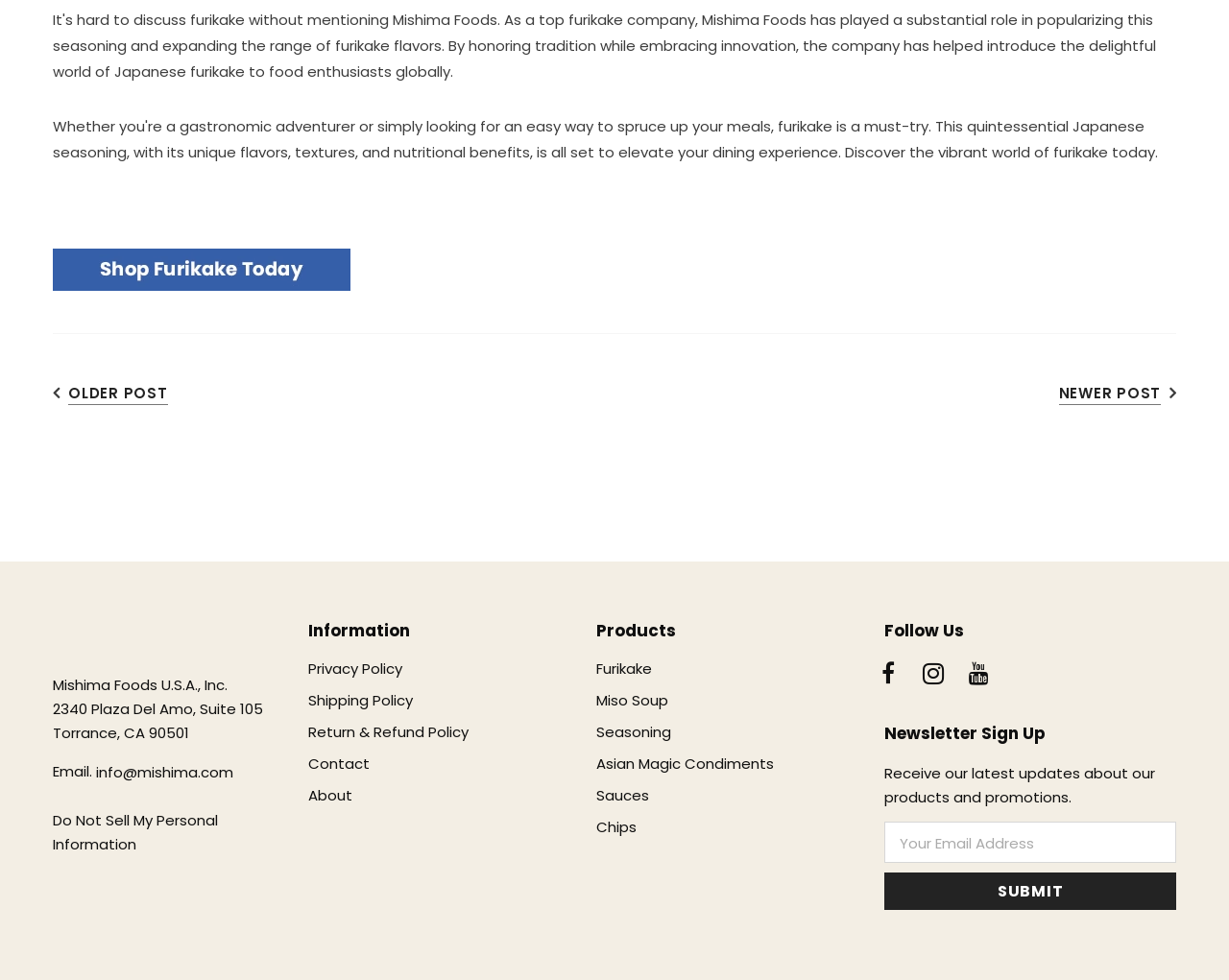Could you find the bounding box coordinates of the clickable area to complete this instruction: "Click on the 'OLDER POST' link"?

[0.055, 0.389, 0.136, 0.413]